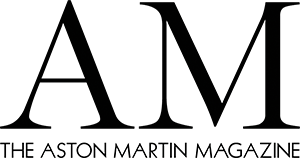Please reply to the following question with a single word or a short phrase:
What is the magazine's focus?

Luxury and automotive excellence